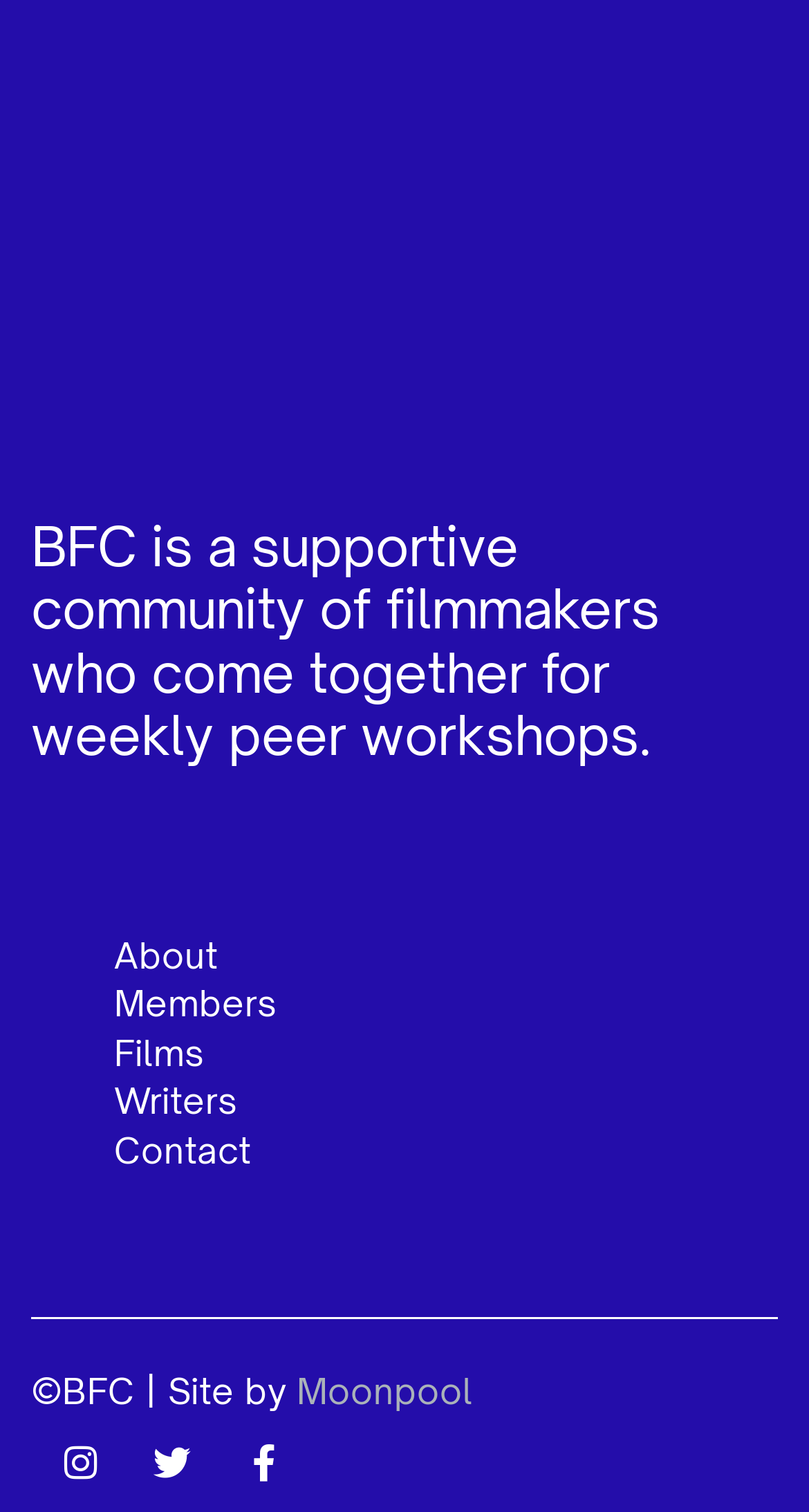What is the copyright information of the website?
Could you give a comprehensive explanation in response to this question?

The StaticText element with the text '©BFC | Site by' indicates that the website is copyrighted by BFC.